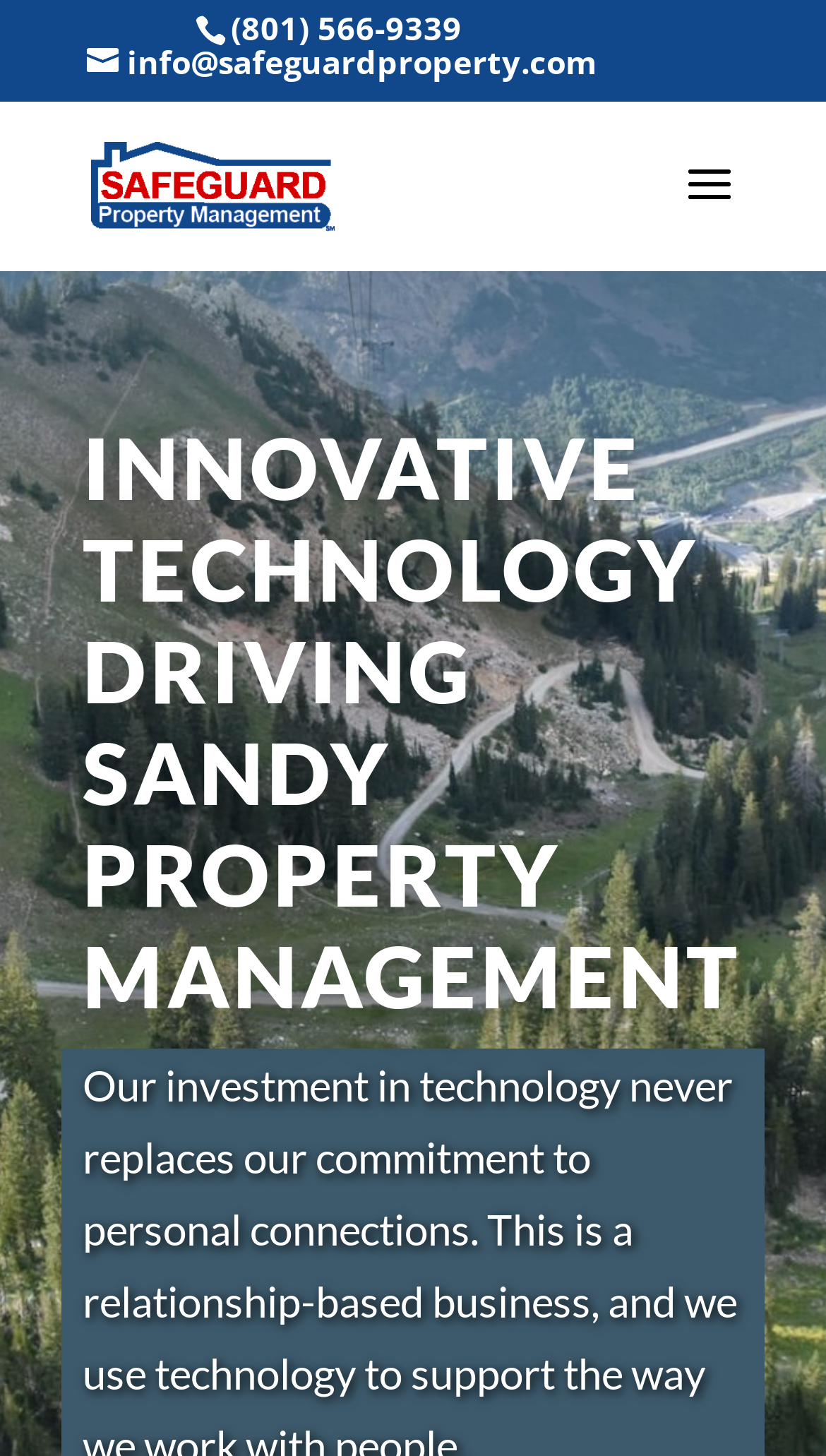Can you identify and provide the main heading of the webpage?

INNOVATIVE TECHNOLOGY DRIVING SANDY PROPERTY MANAGEMENT